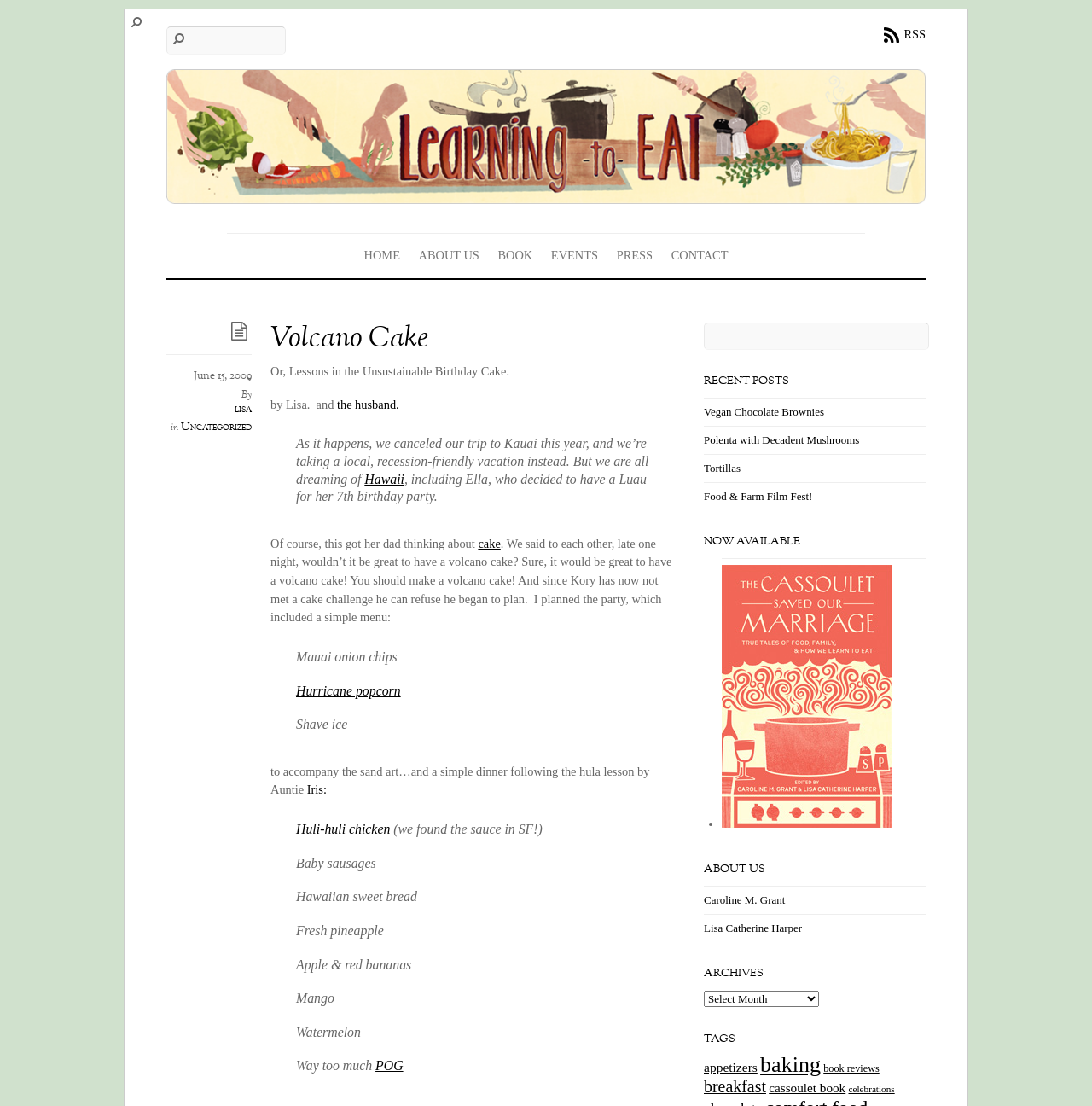Respond with a single word or phrase for the following question: 
What is the name of the section that is located at the bottom right corner of the webpage?

TAGS